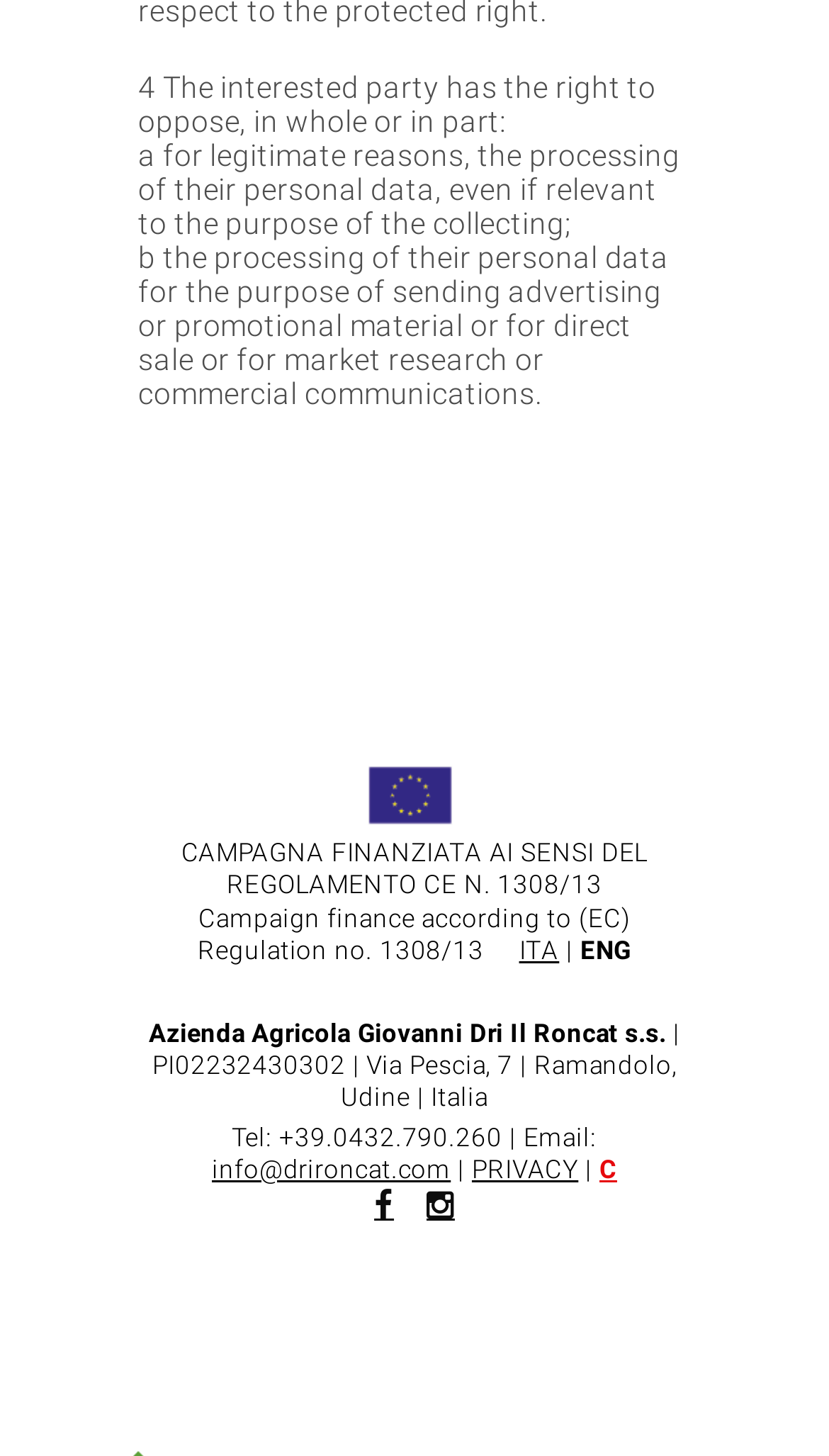What is the contact email of the company?
Refer to the image and provide a concise answer in one word or phrase.

info@drironcat.com